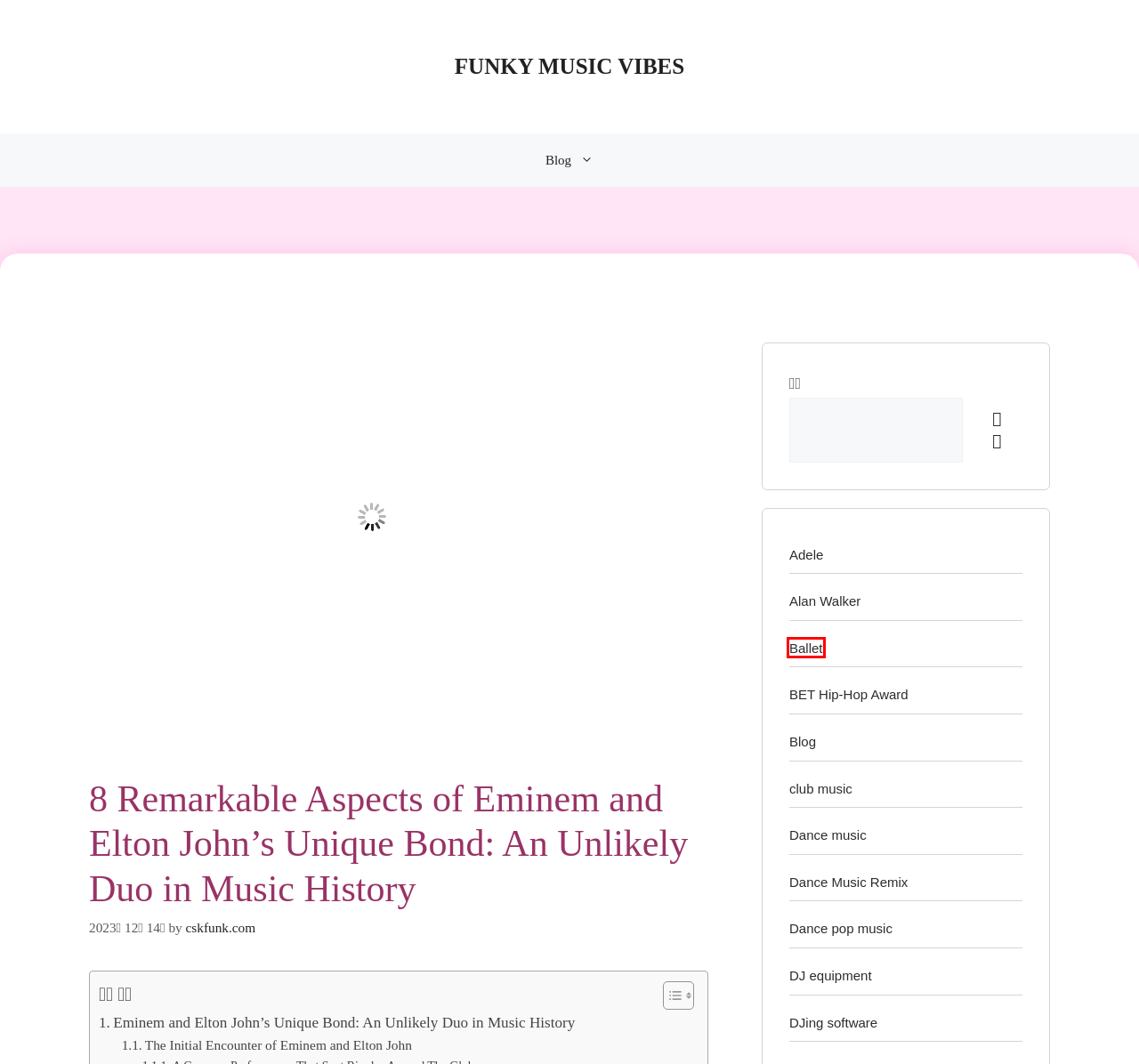Observe the provided screenshot of a webpage that has a red rectangle bounding box. Determine the webpage description that best matches the new webpage after clicking the element inside the red bounding box. Here are the candidates:
A. DJing software - Funky Music Vibes
B. BET Hip-Hop Award - Funky Music Vibes
C. Blog - Funky Music Vibes
D. Dance pop music - Funky Music Vibes
E. cskfunk.com - Funky Music Vibes
F. Adele - Funky Music Vibes
G. Ballet - Funky Music Vibes
H. Alan Walker - Funky Music Vibes

G